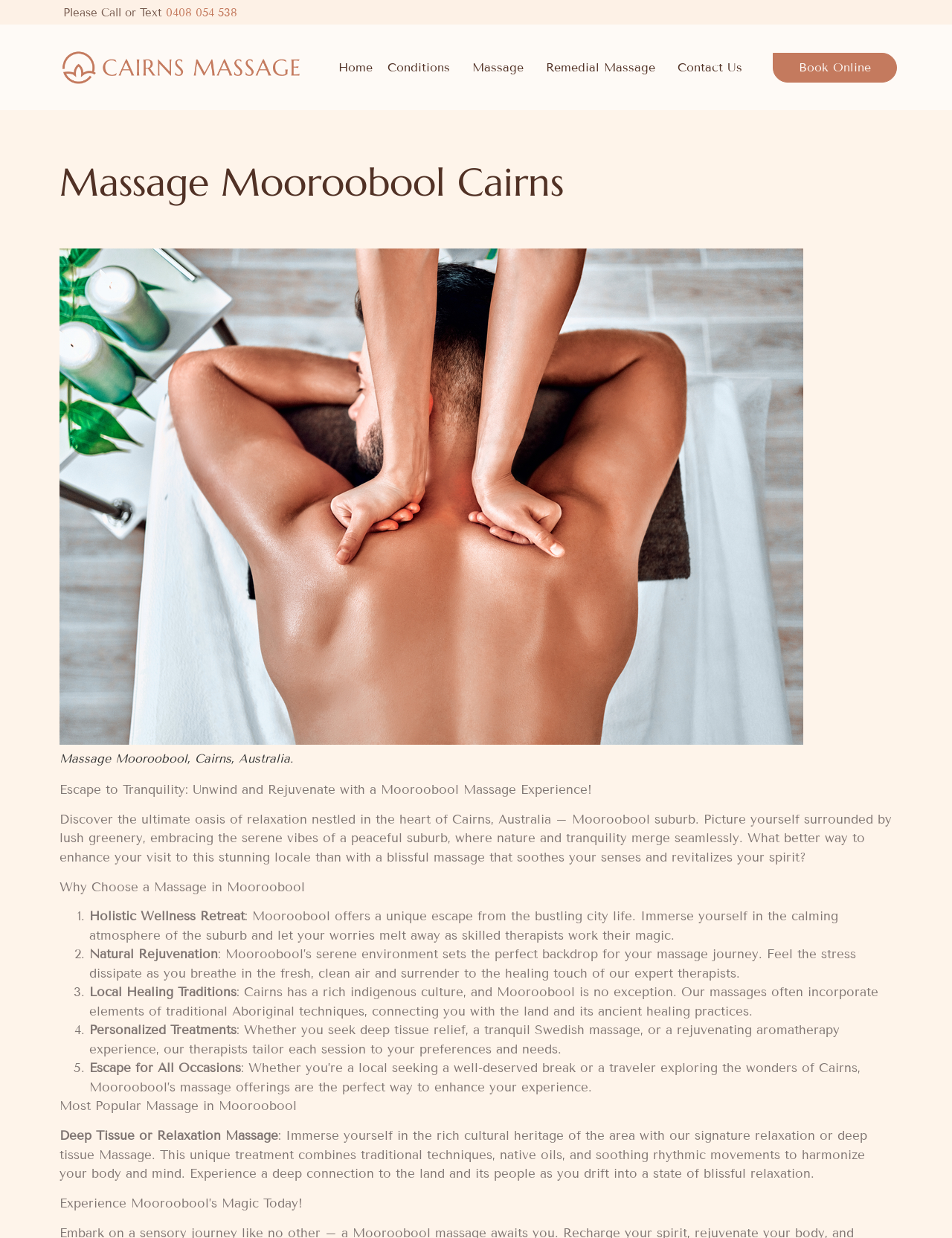Identify and provide the title of the webpage.

Massage Mooroobool Cairns